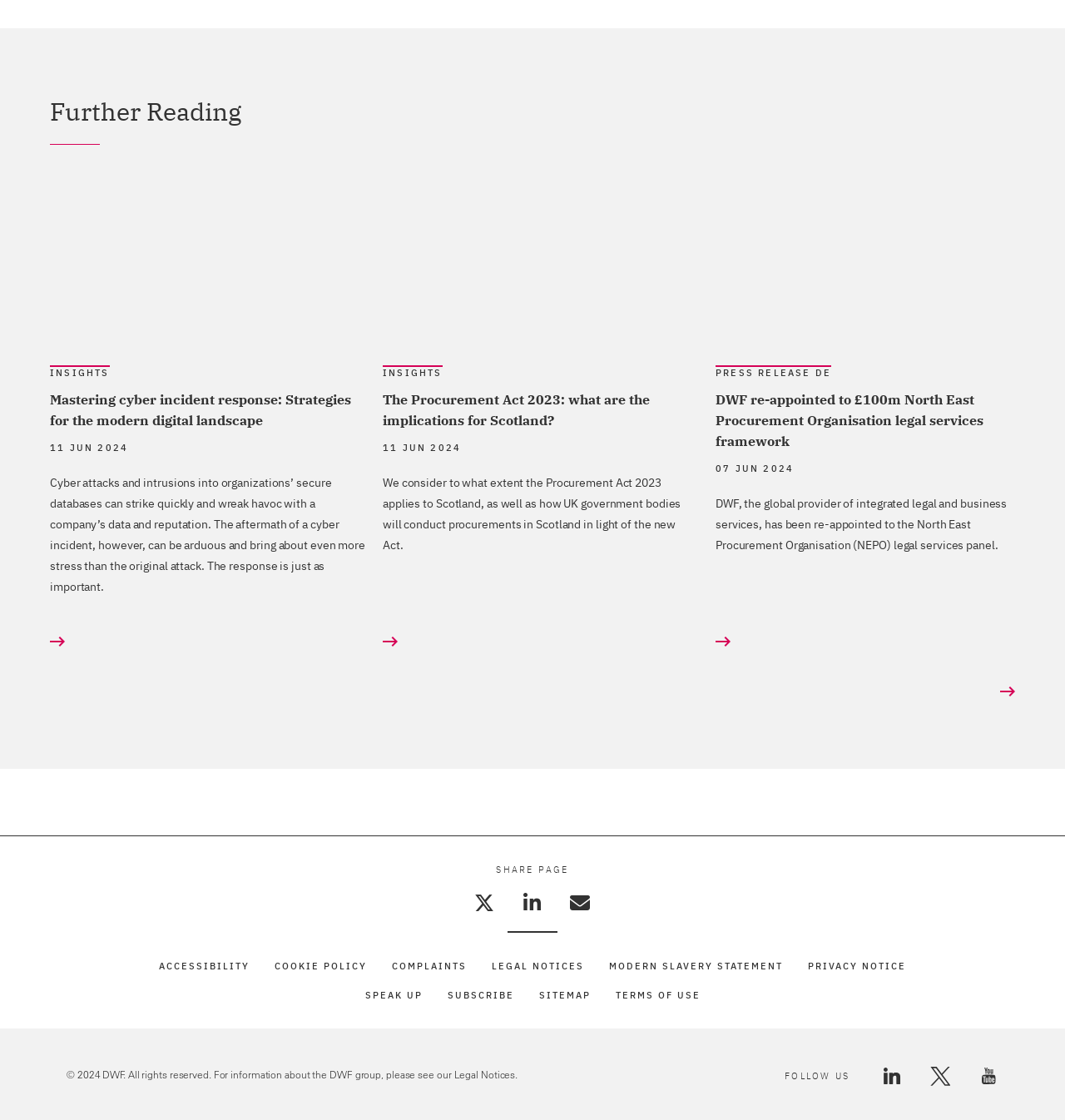Analyze the image and answer the question with as much detail as possible: 
What is the date of the second article?

The second article has a date mentioned below its title, which is '11 JUN 2024'. This date is likely the publication date of the article.